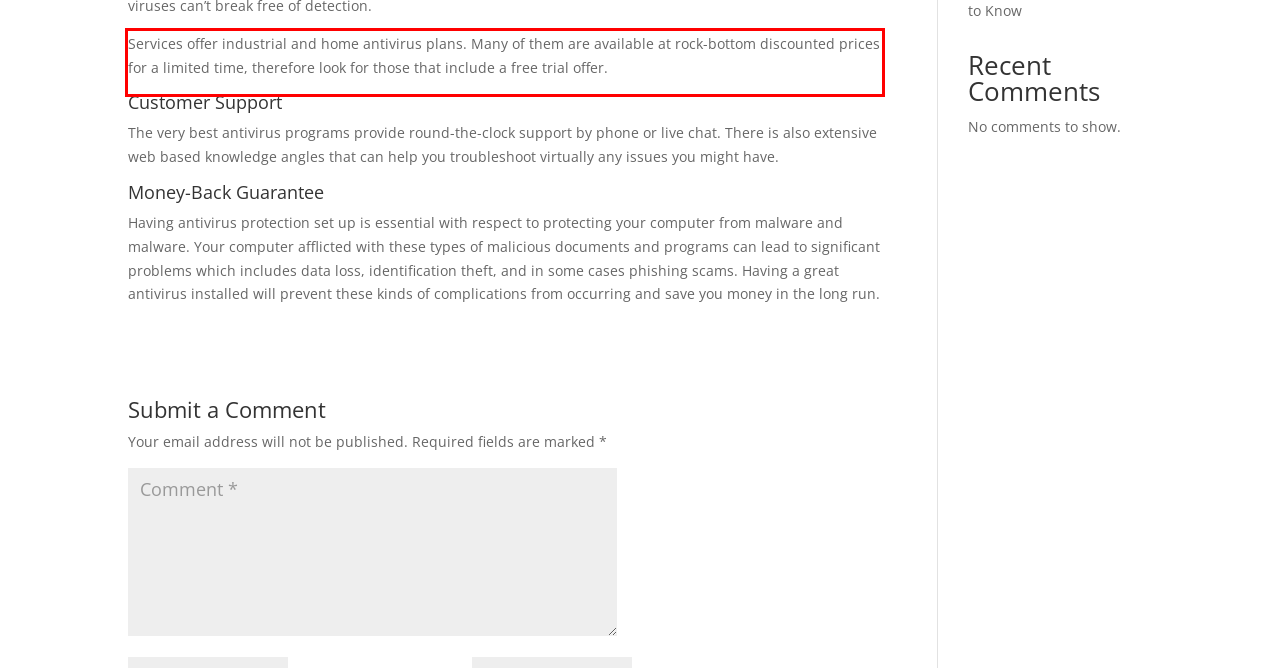The screenshot you have been given contains a UI element surrounded by a red rectangle. Use OCR to read and extract the text inside this red rectangle.

Services offer industrial and home antivirus plans. Many of them are available at rock-bottom discounted prices for a limited time, therefore look for those that include a free trial offer.